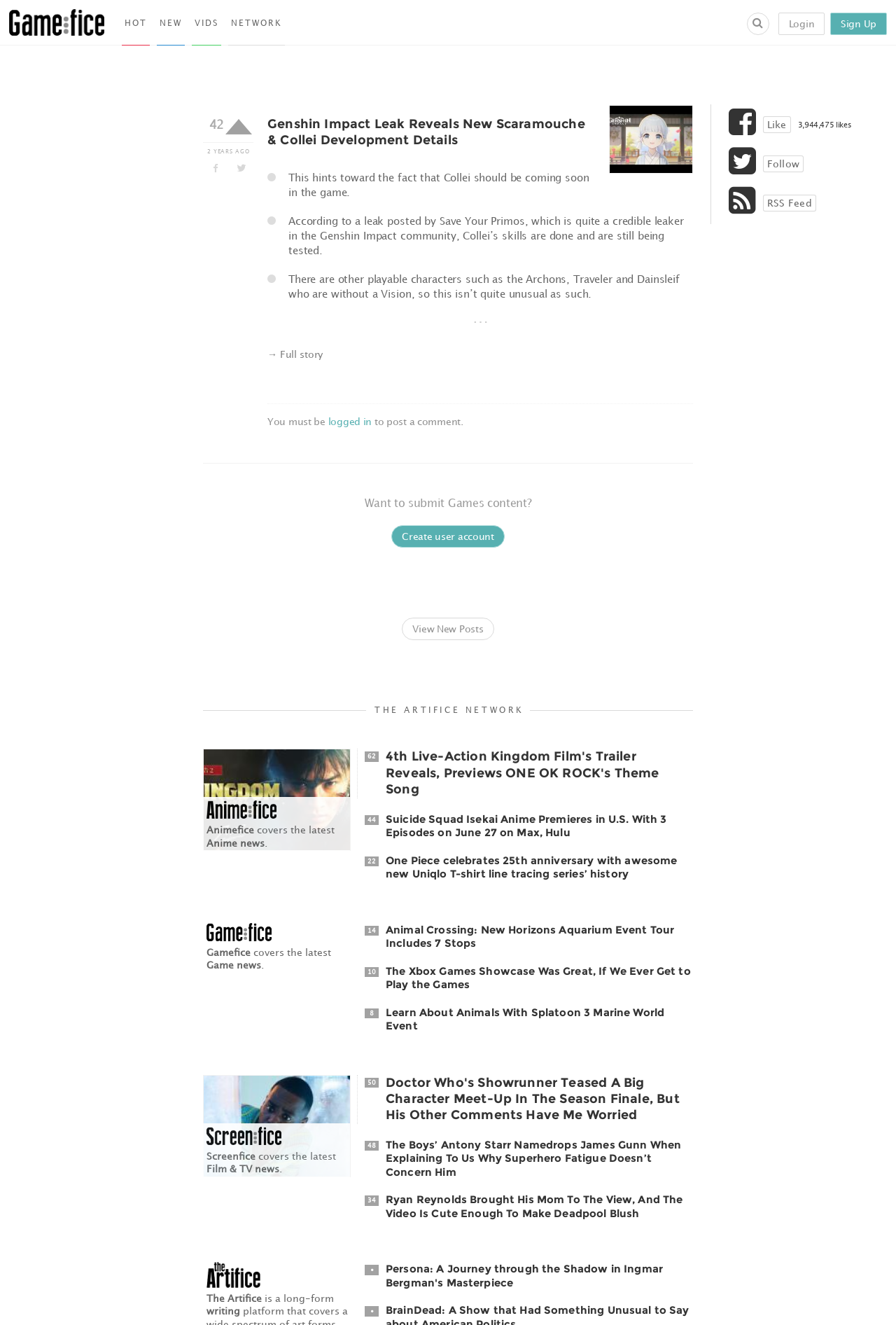Identify the main heading of the webpage and provide its text content.

Genshin Impact Leak Reveals New Scaramouche & Collei Development Details